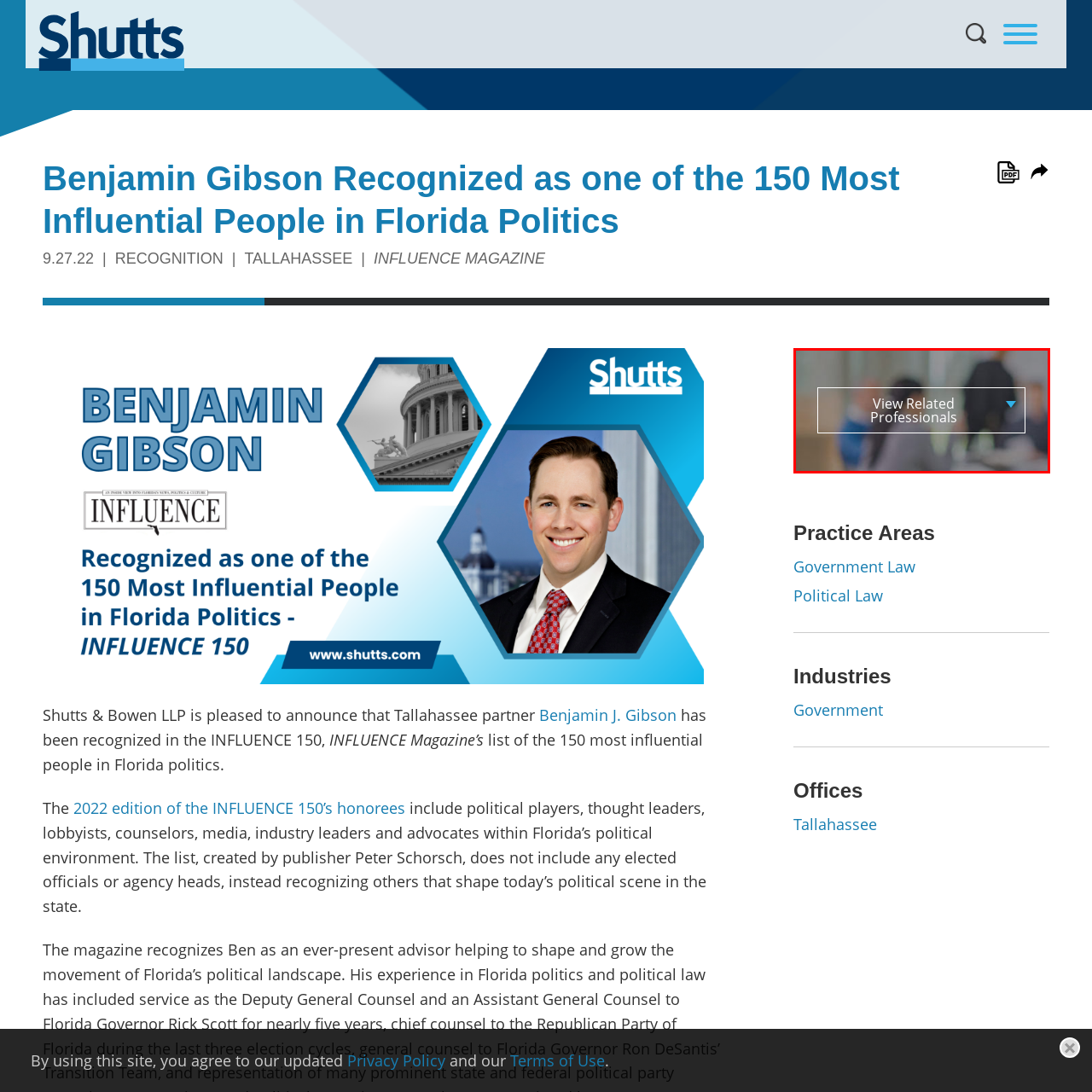What type of environment is suggested by the background?
Examine the image inside the red bounding box and give an in-depth answer to the question, using the visual evidence provided.

The background features a subtly blurred scene that suggests a collaborative or professional environment, which is indicative of a business or legal setting, aligning with the webpage's theme of highlighting Benjamin Gibson's recognition among influential figures in Florida politics.